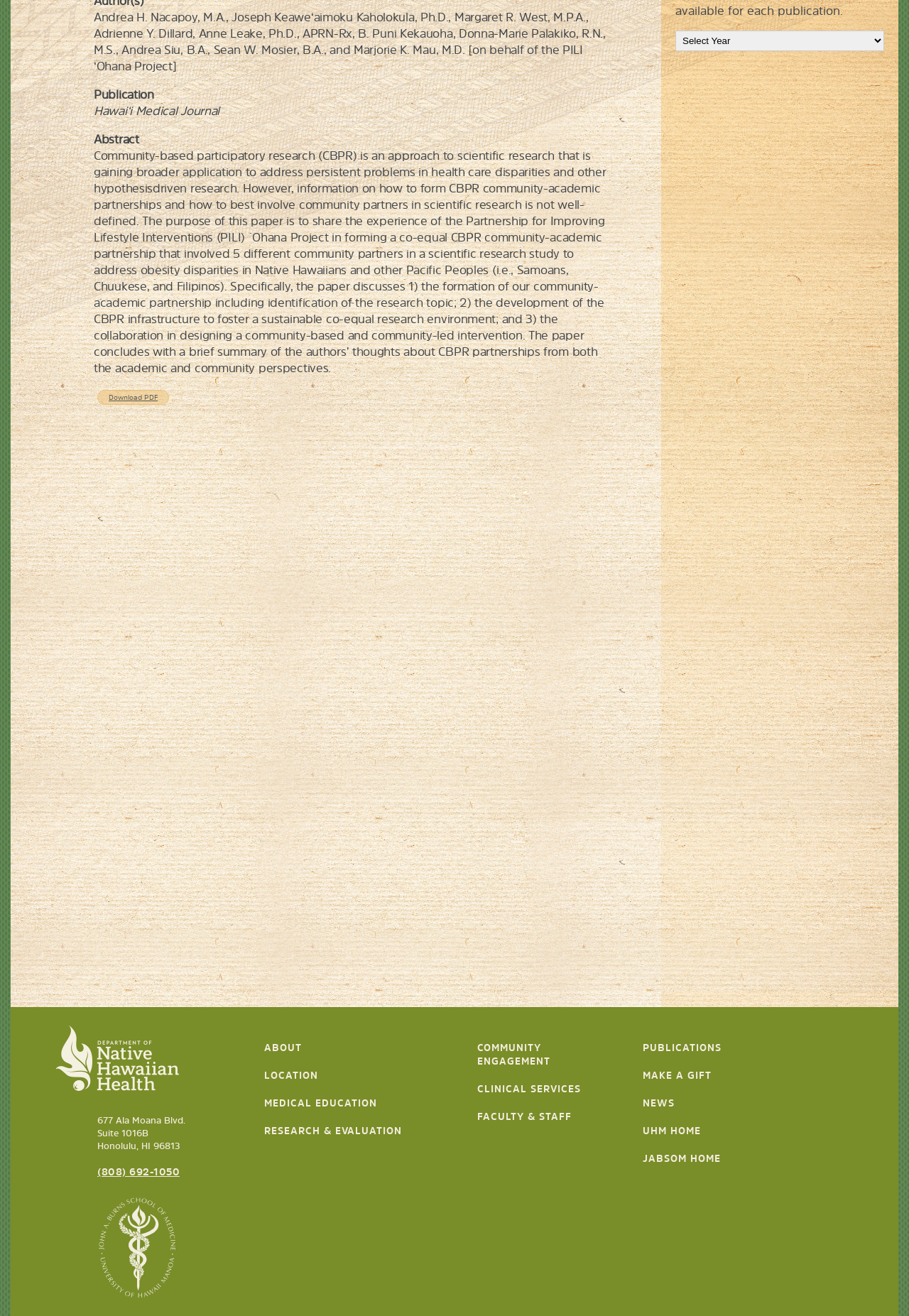Highlight the bounding box of the UI element that corresponds to this description: "Publications".

[0.707, 0.79, 0.794, 0.801]